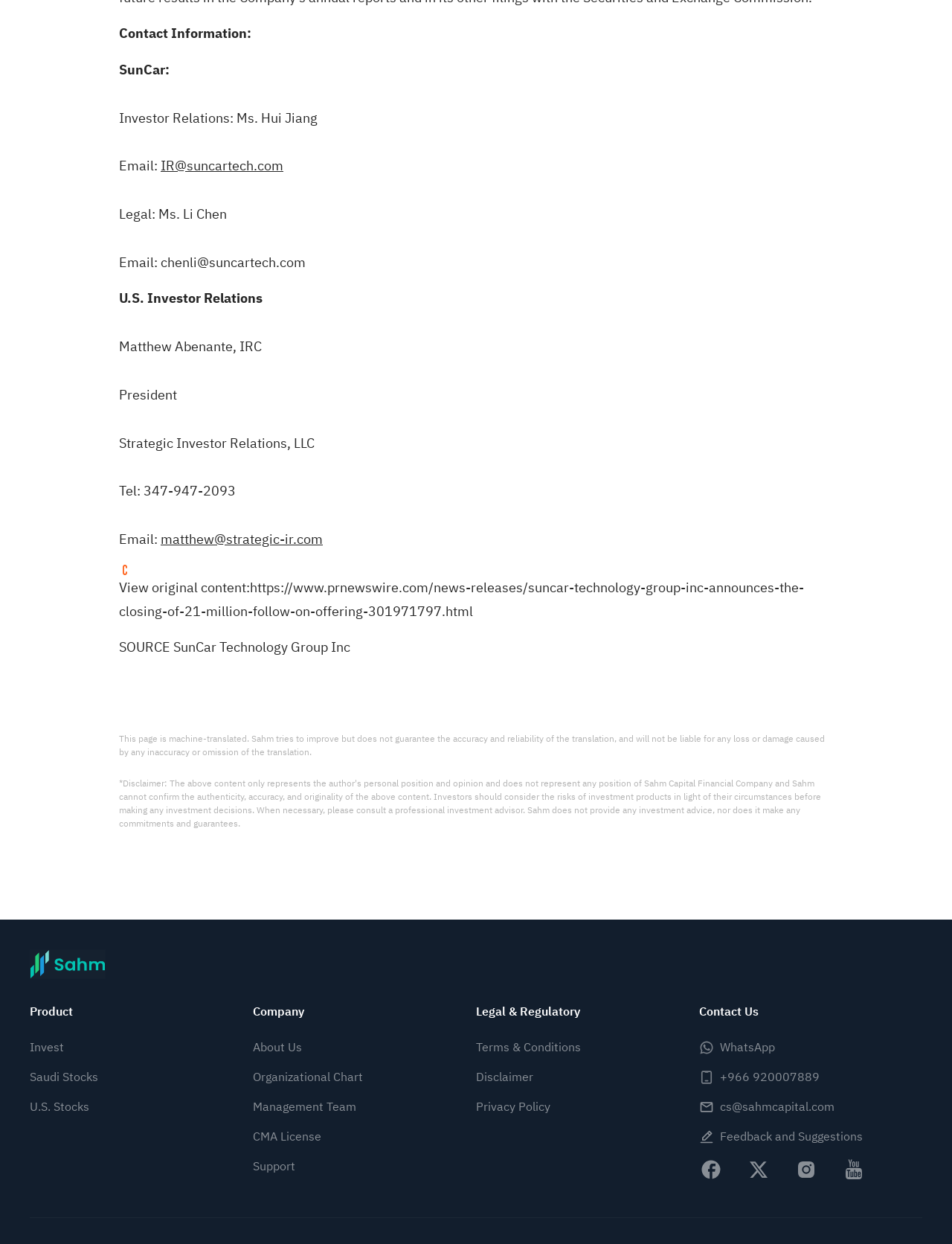Could you indicate the bounding box coordinates of the region to click in order to complete this instruction: "View U.S. Stocks".

[0.031, 0.883, 0.094, 0.897]